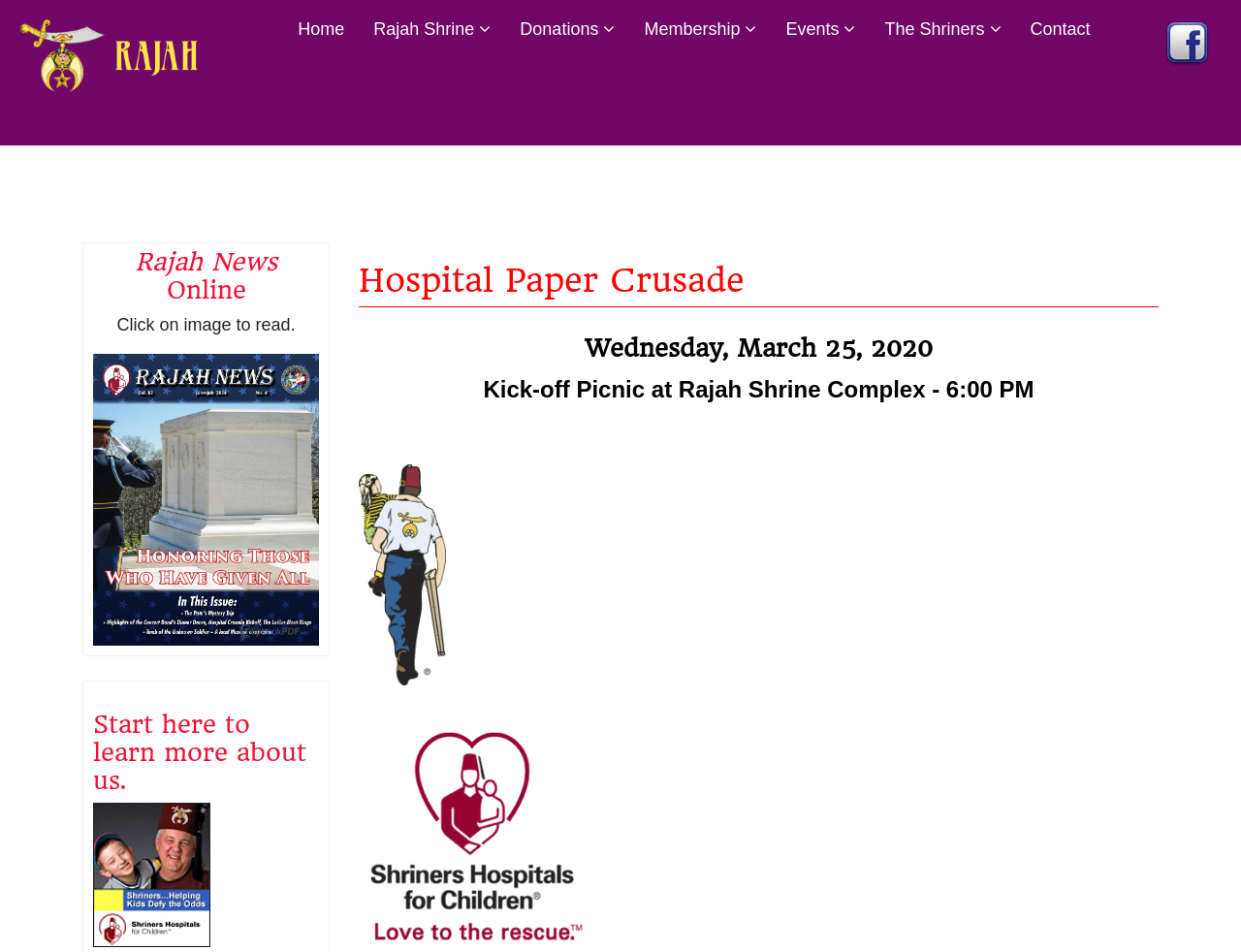How many social media links are there?
Look at the image and answer with only one word or phrase.

1